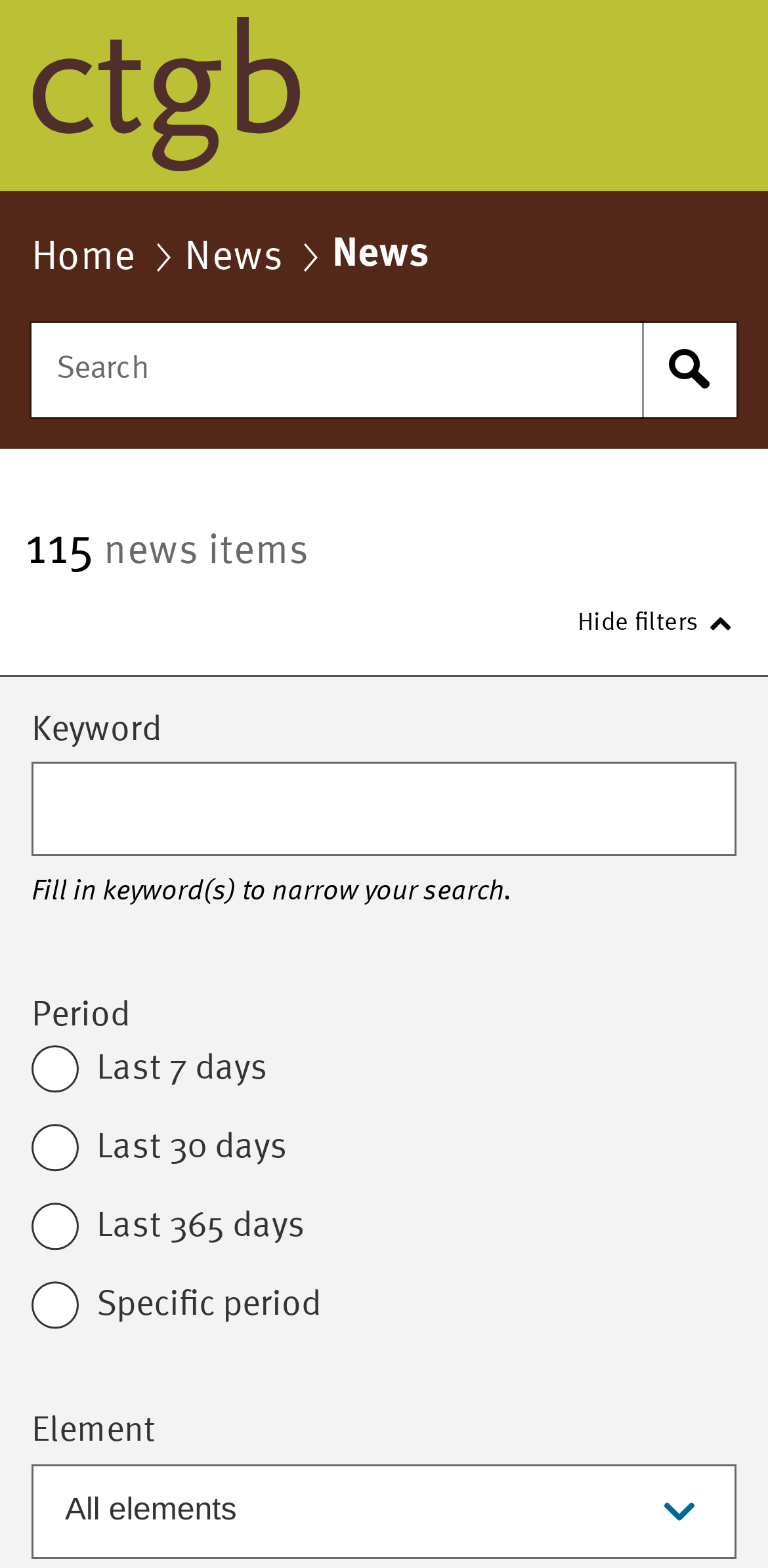Give a concise answer using one word or a phrase to the following question:
What is the default search scope?

English part of Board